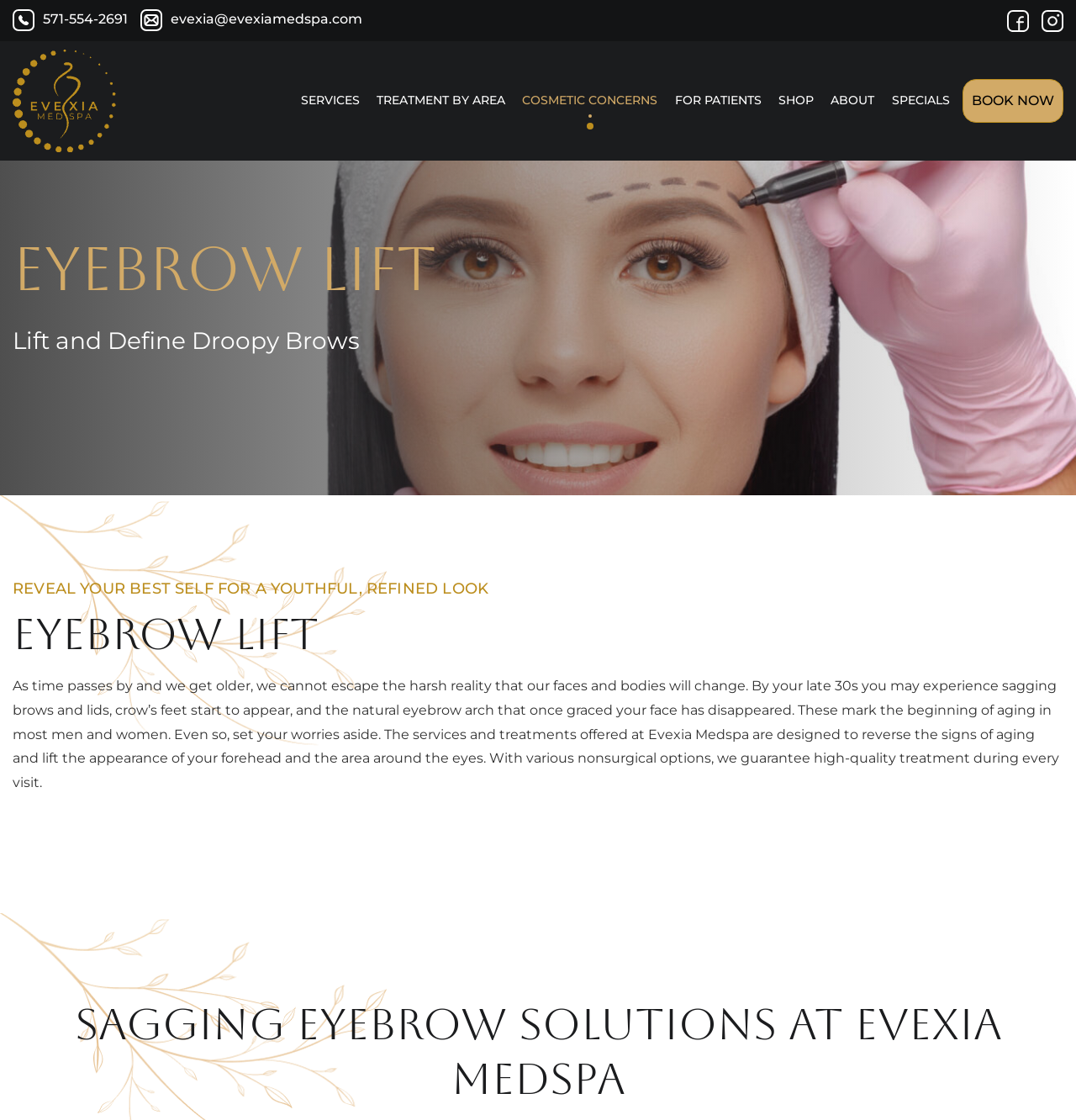How many services are listed under 'SERVICES'?
Please use the image to provide an in-depth answer to the question.

I counted the number of links under the 'SERVICES' category, starting from 'DERMAL FILLERS' to 'WEIGHT LOSS MANAGEMENT', and found 24 services listed.